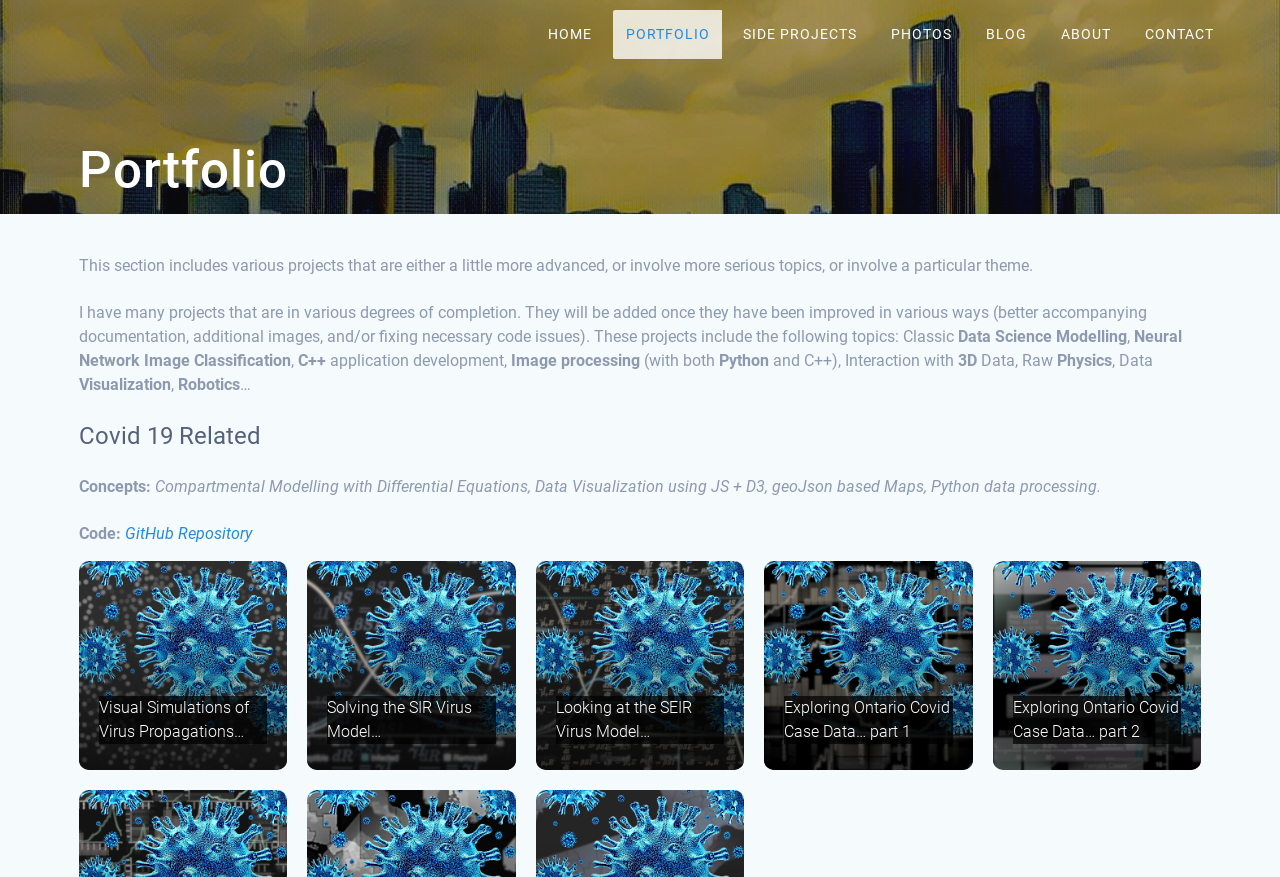What is the last project mentioned in the portfolio?
Please analyze the image and answer the question with as much detail as possible.

I scrolled down to the end of the portfolio section and found the last project mentioned, which is 'Exploring Ontario Covid Case Data… part 2'.